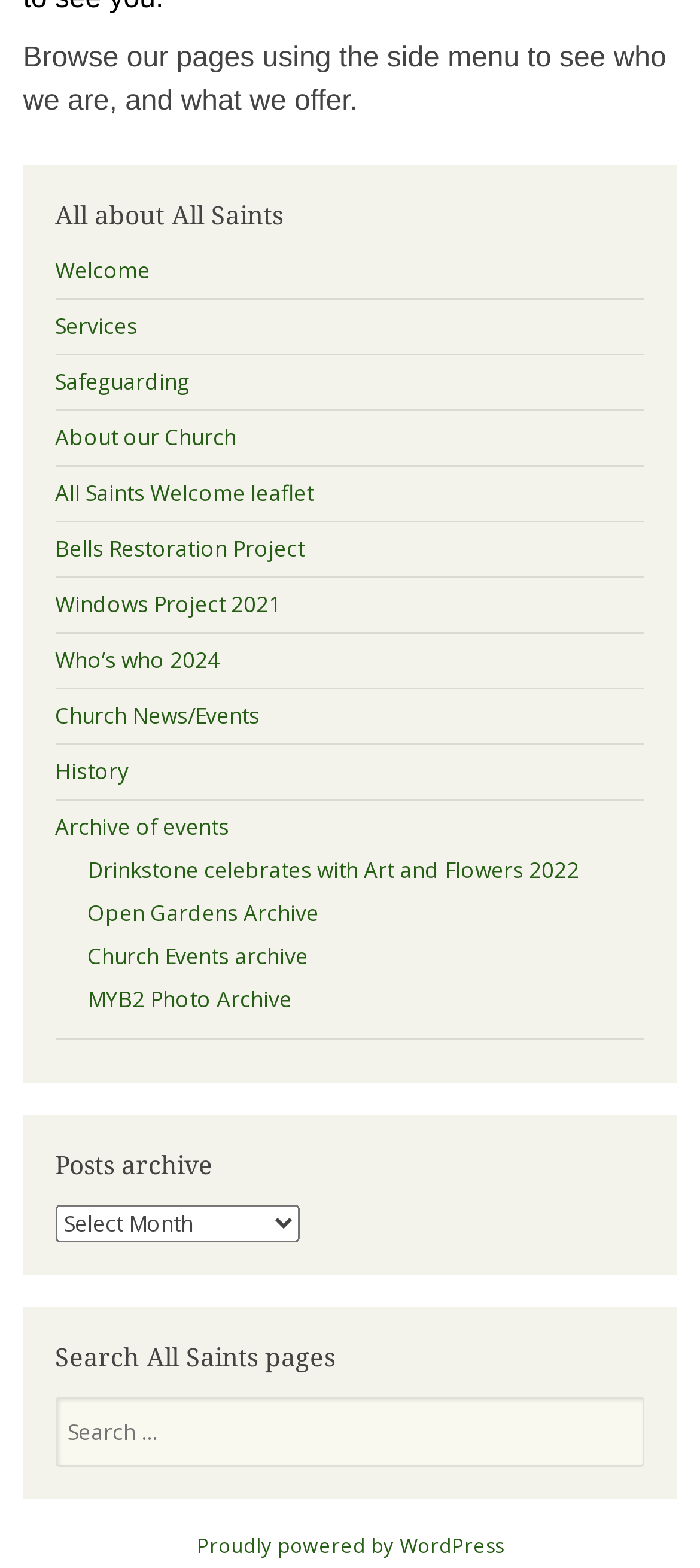Please identify the bounding box coordinates of the element's region that I should click in order to complete the following instruction: "Check the posts archive". The bounding box coordinates consist of four float numbers between 0 and 1, i.e., [left, top, right, bottom].

[0.079, 0.769, 0.428, 0.793]